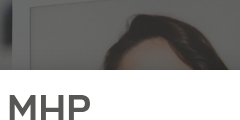What is the context of the woman in the image?
Please answer the question as detailed as possible based on the image.

The woman in the image appears to be engaged in a professional context, suggesting that the image is showcasing the caliber of talent at MHP, which emphasizes innovation, diversity, and excellence within the workforce.